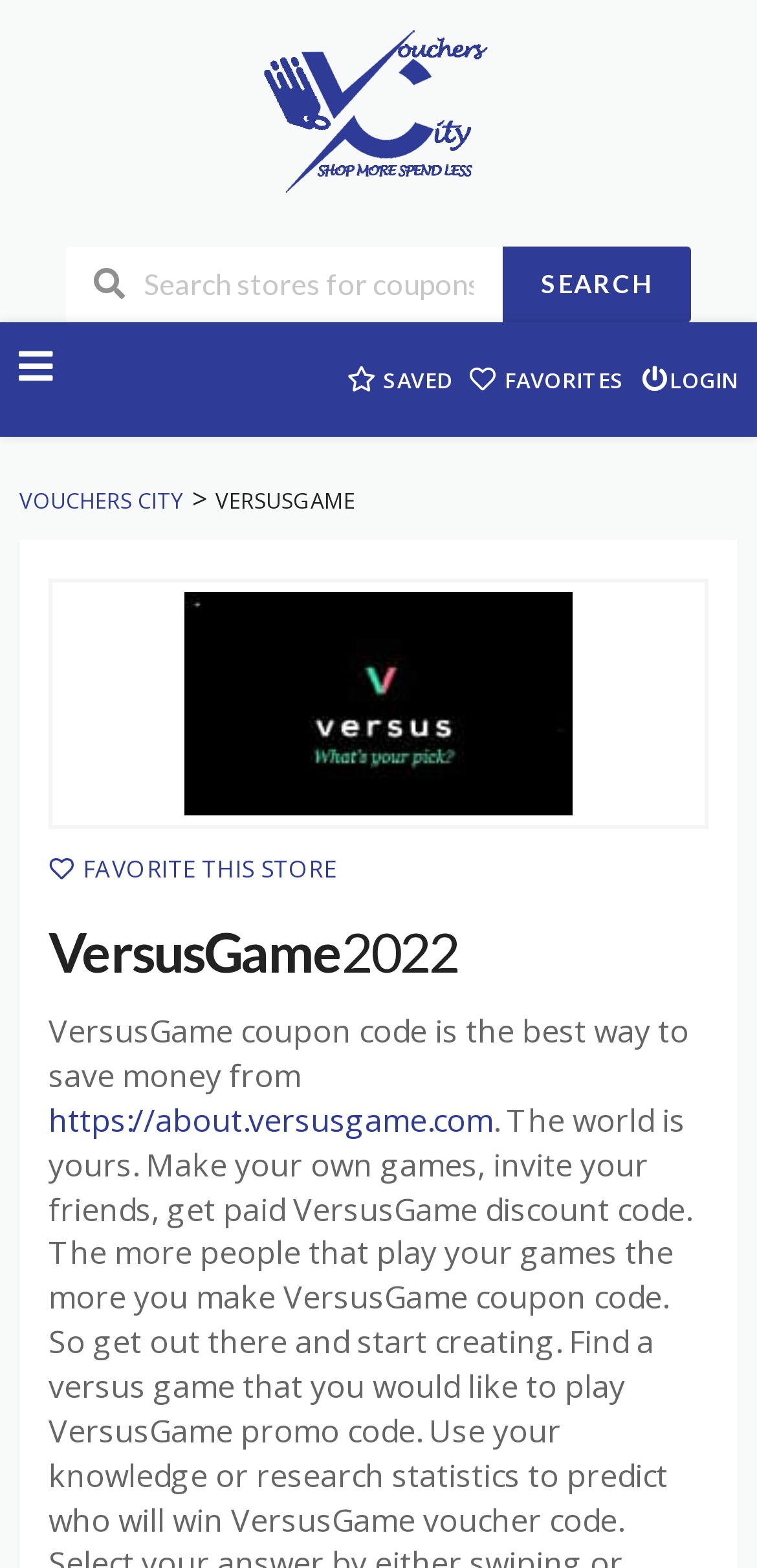Locate the bounding box coordinates of the clickable region to complete the following instruction: "Learn more about VersusGame."

[0.064, 0.701, 0.651, 0.728]